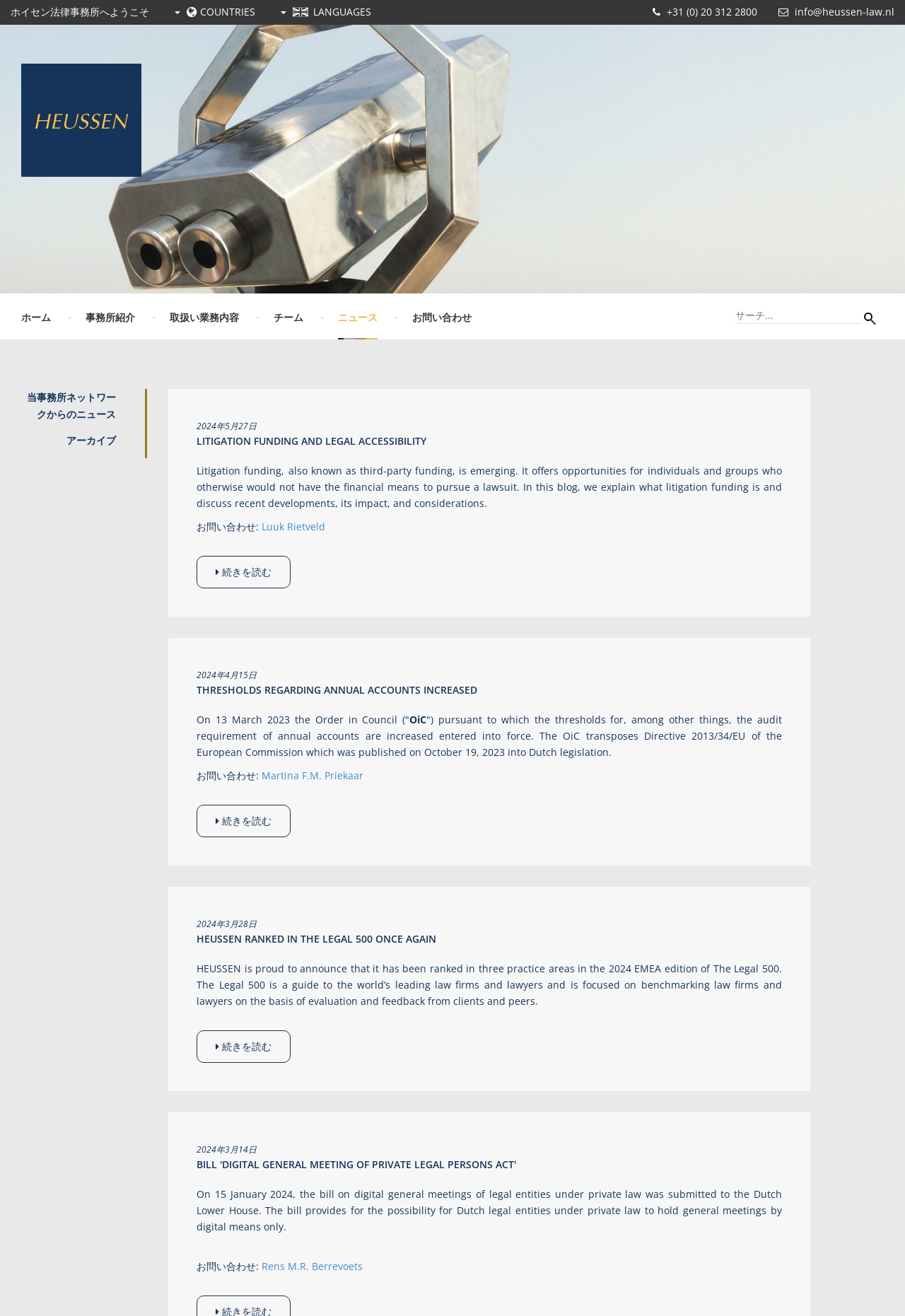What is the name of the law firm?
Please provide a single word or phrase as your answer based on the image.

HEUSSEN